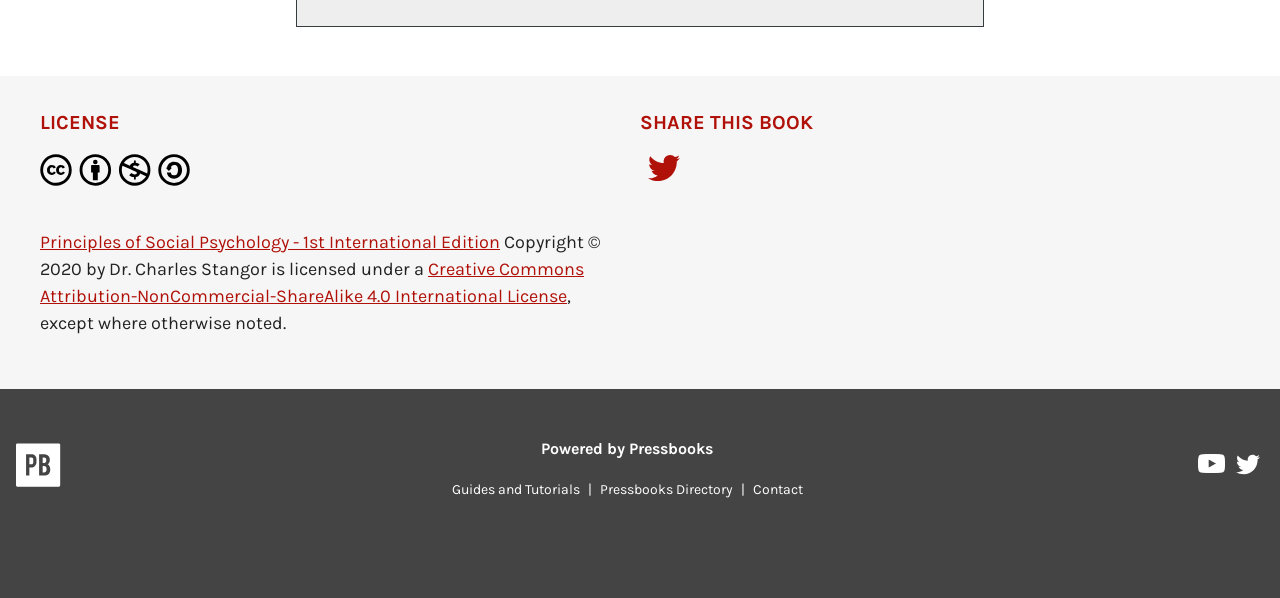What is the title of the book?
Based on the image, answer the question with a single word or brief phrase.

Principles of Social Psychology